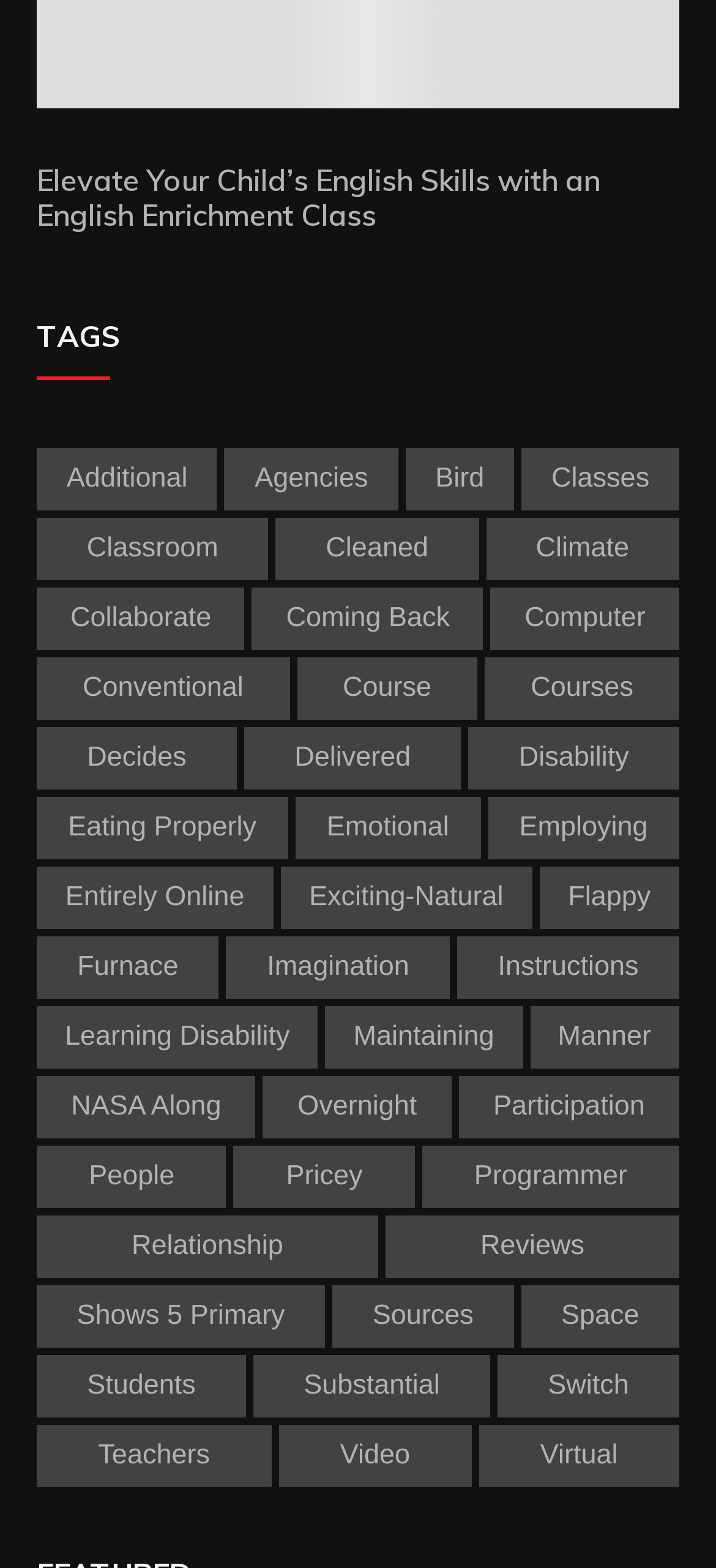Find the bounding box coordinates of the clickable area required to complete the following action: "Click on the 'Students' link".

[0.051, 0.864, 0.344, 0.904]